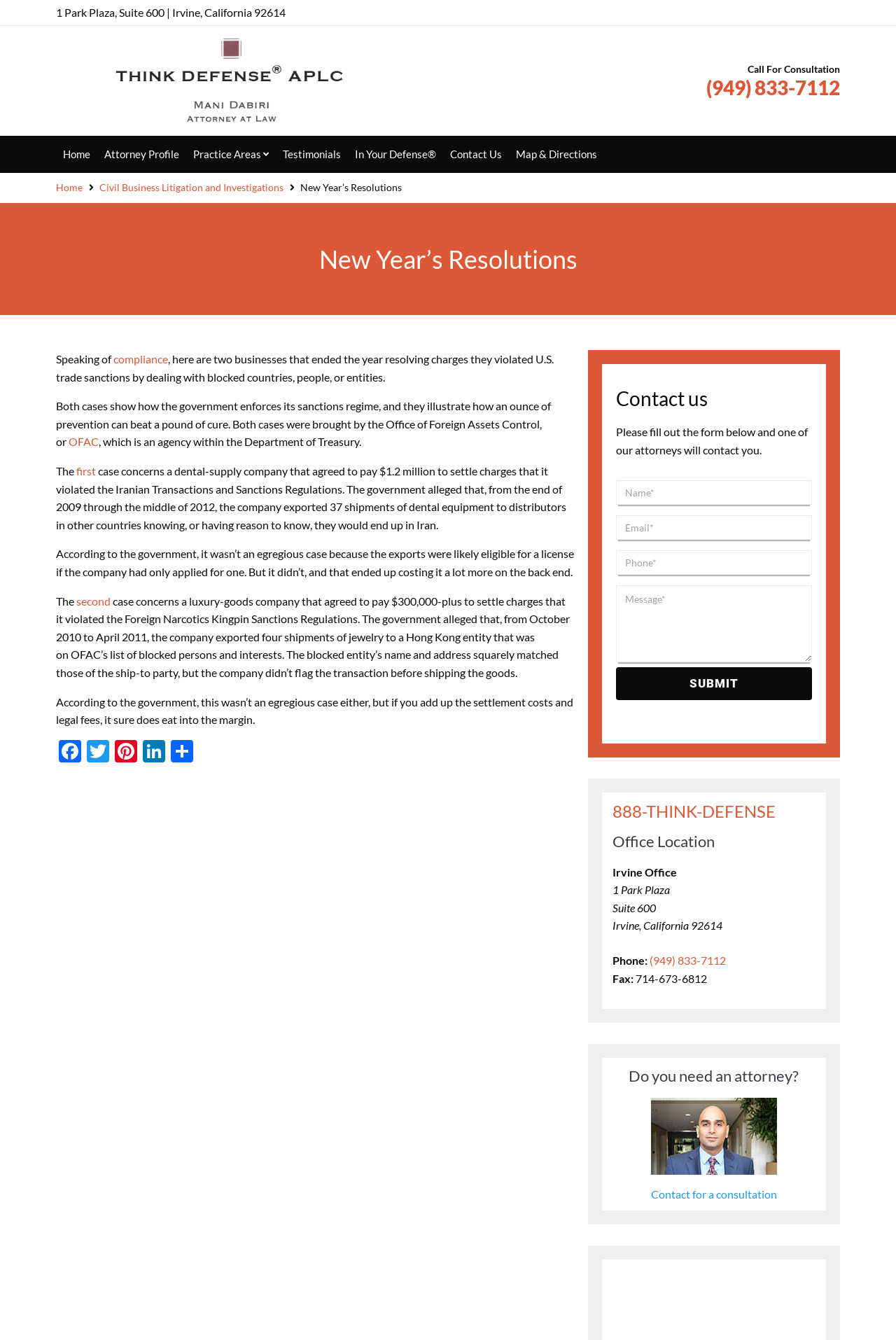Please find the bounding box for the UI element described by: "Scientific Activities".

None